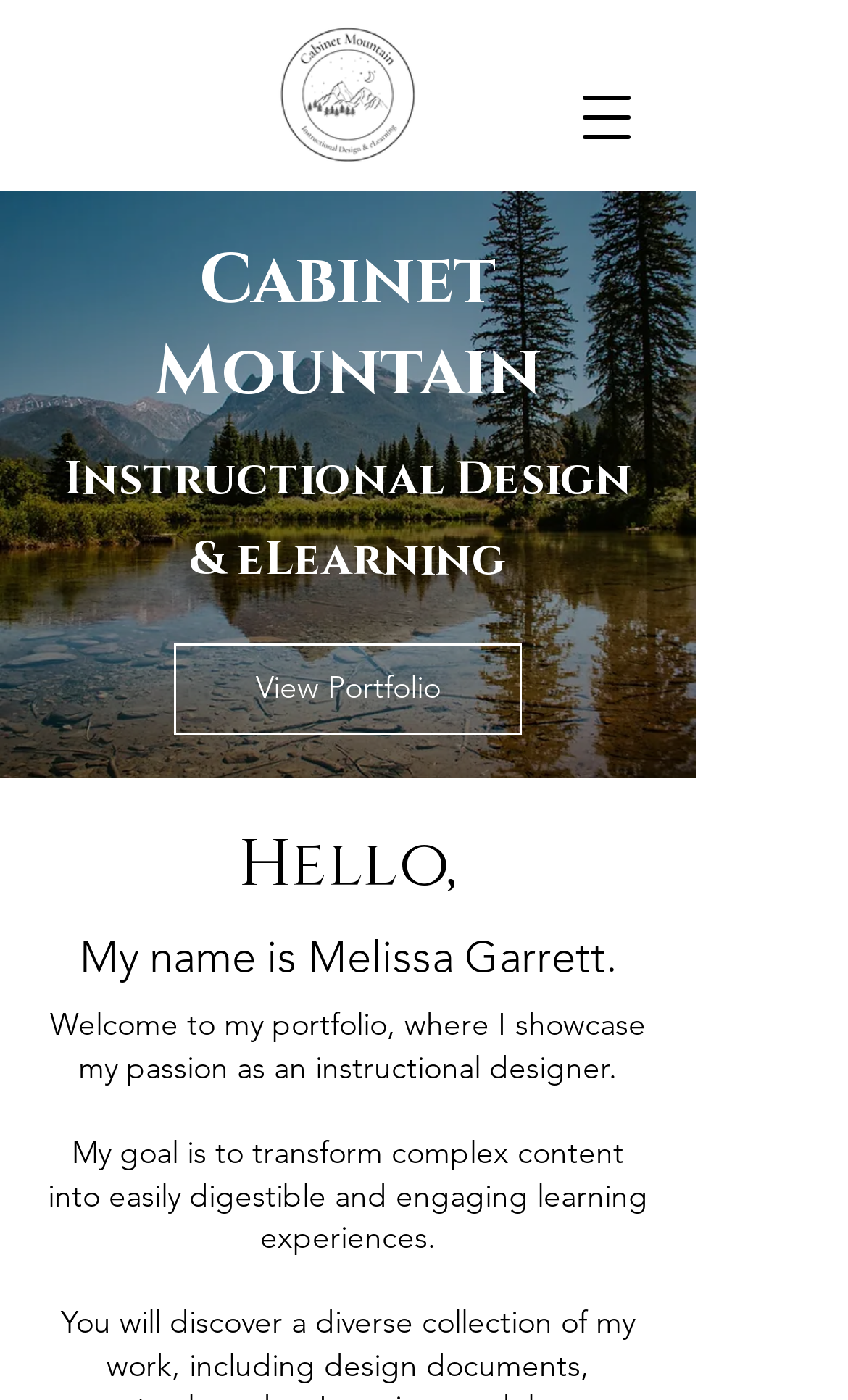Illustrate the webpage's structure and main components comprehensively.

The webpage is a personal portfolio for Melissa Garrett, an instructional designer. At the top left, there is a logo image of "Cabinet Mountain Circle" with a navigation menu button to the right. Below the logo, there is a larger background image of "Cabinet Mountains" that spans almost the entire width of the page.

In the top center, the heading "Cabinet Mountain" is displayed, followed by the text "Instructional Design & eLearning" below it. To the right of the heading, there is a "View Portfolio" link.

Further down, there is a personal introduction section. The heading "Hello" is displayed, followed by a brief introduction of Melissa Garrett, including her name and a welcome message to her portfolio. The text explains that she showcases her passion as an instructional designer on this portfolio. 

Below the introduction, there is a paragraph of text that describes Melissa's goal as an instructional designer, which is to transform complex content into easily digestible and engaging learning experiences.